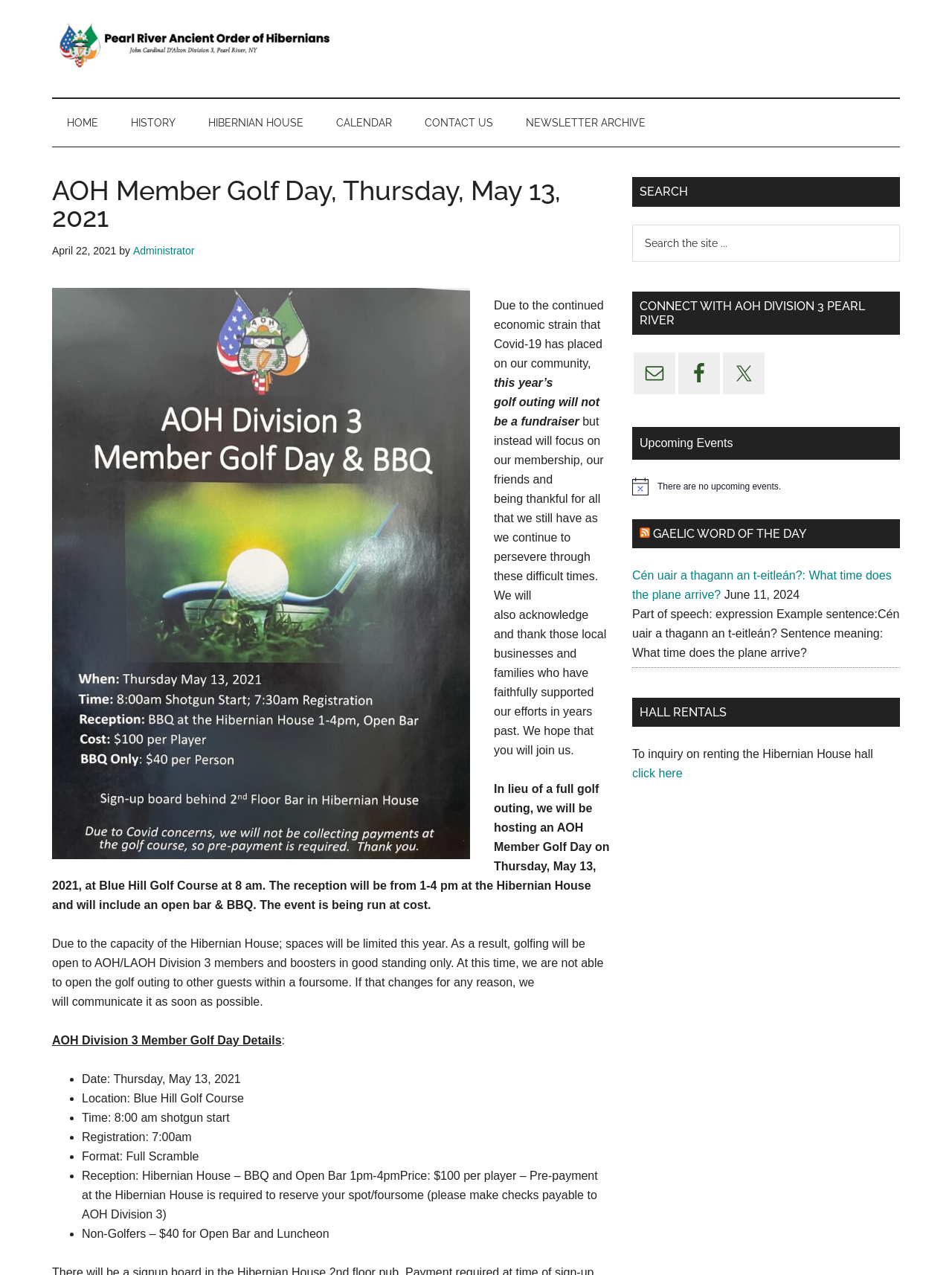Please identify the bounding box coordinates of the element I should click to complete this instruction: 'Click the 'Facebook' link'. The coordinates should be given as four float numbers between 0 and 1, like this: [left, top, right, bottom].

[0.712, 0.277, 0.756, 0.309]